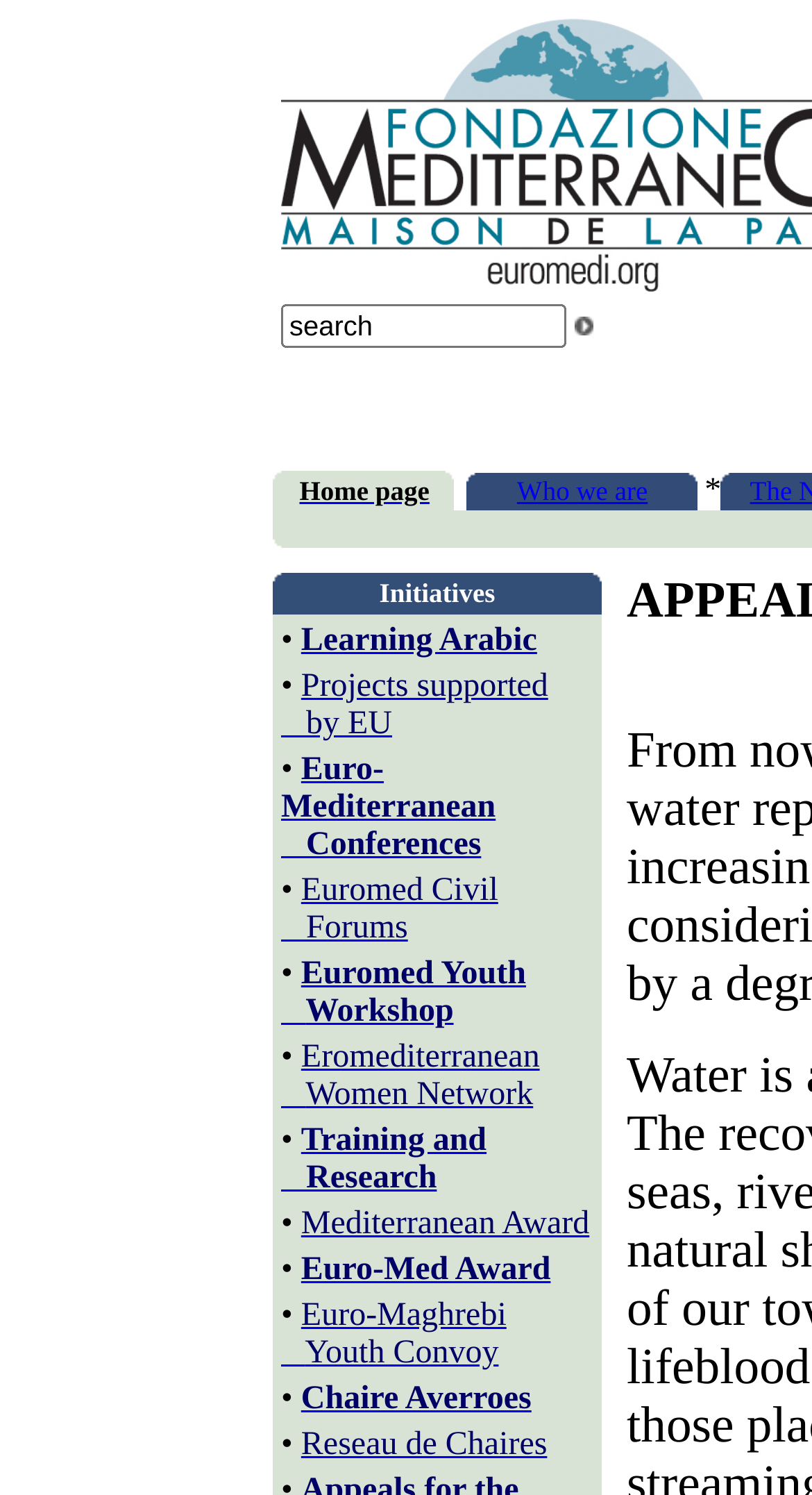Find the UI element described as: "input value="search" name="q" value="search"" and predict its bounding box coordinates. Ensure the coordinates are four float numbers between 0 and 1, [left, top, right, bottom].

[0.346, 0.204, 0.697, 0.233]